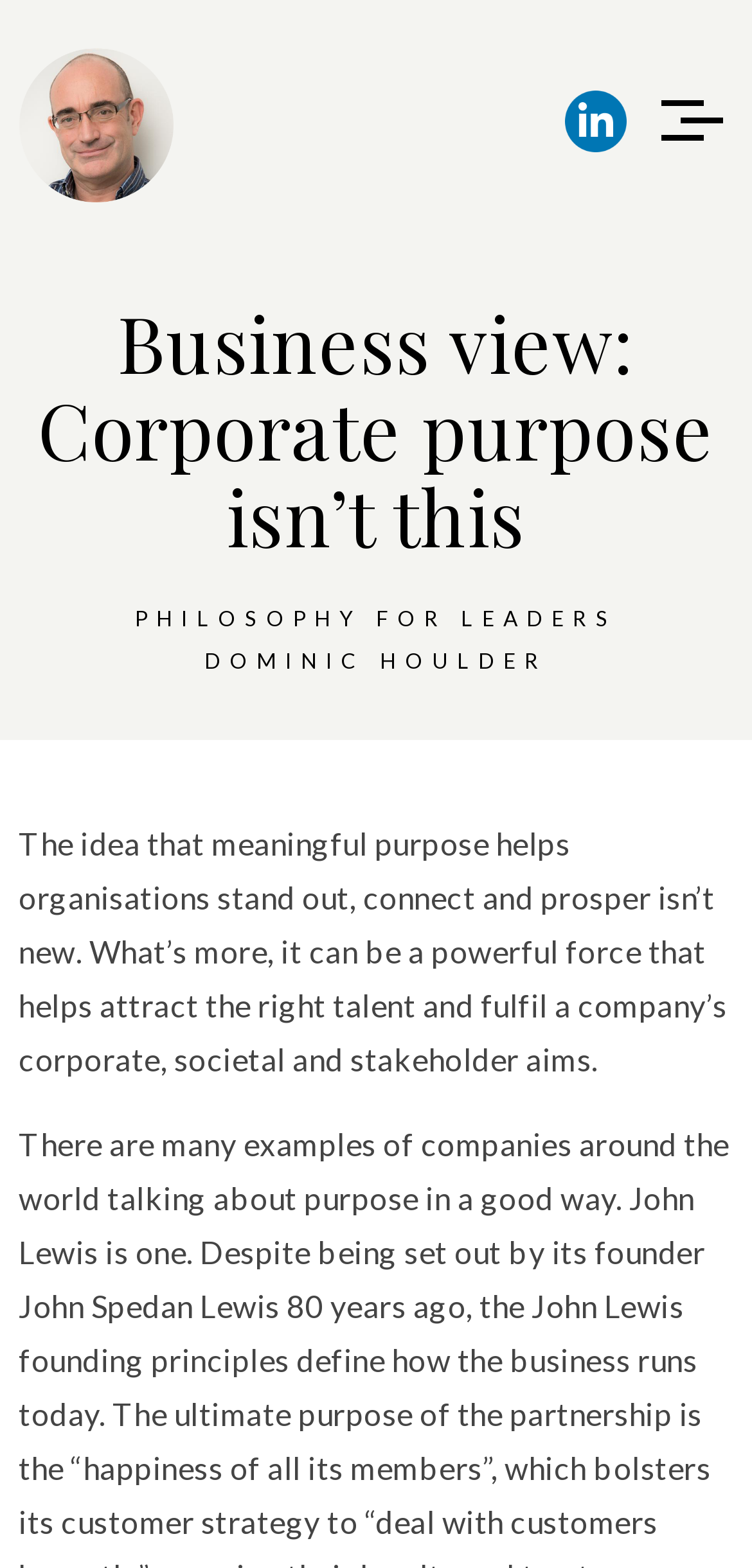Provide the bounding box for the UI element matching this description: "Philosophy for Leaders".

[0.179, 0.386, 0.821, 0.402]